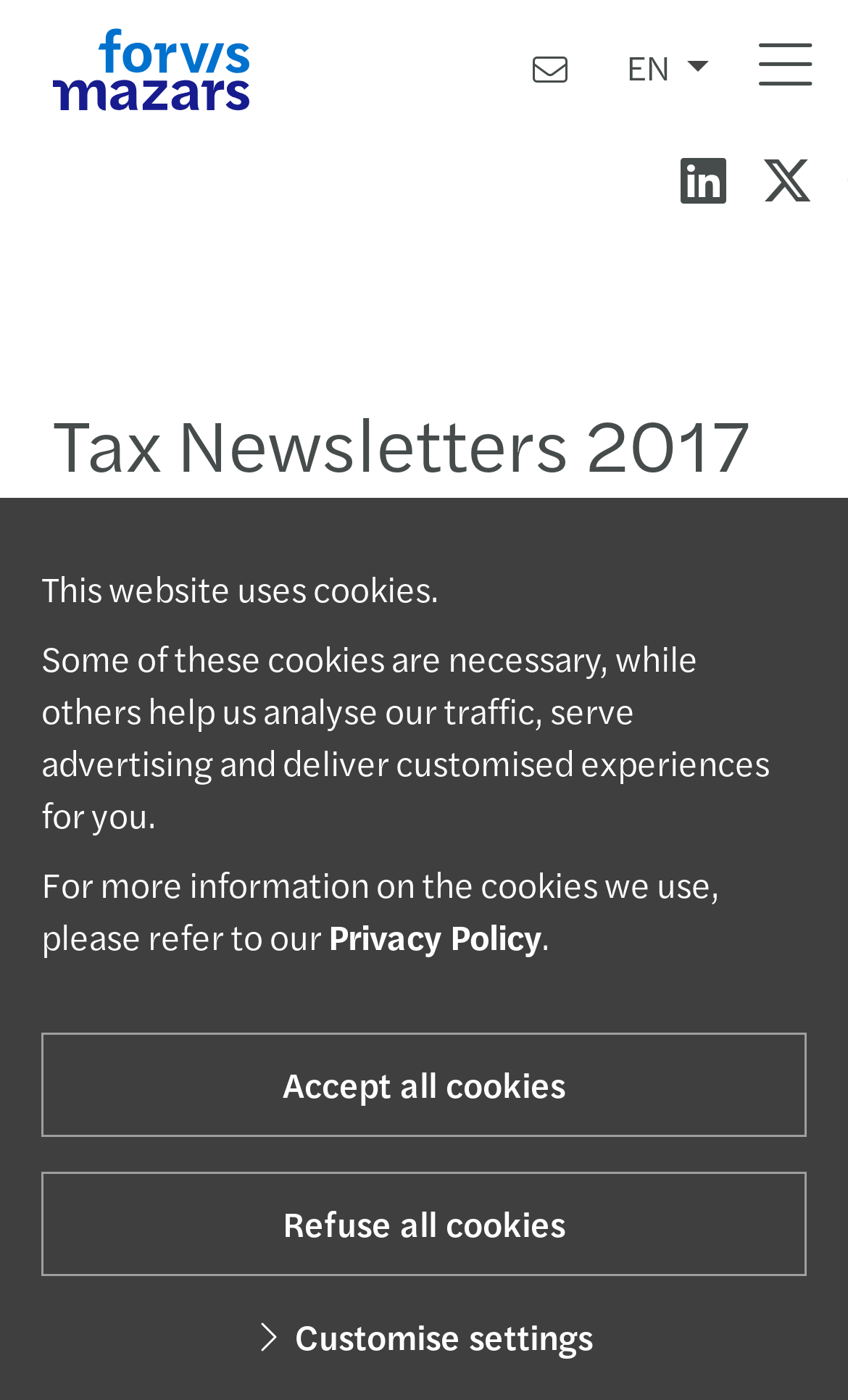Find the bounding box of the element with the following description: "Accept all cookies". The coordinates must be four float numbers between 0 and 1, formatted as [left, top, right, bottom].

[0.049, 0.738, 0.951, 0.812]